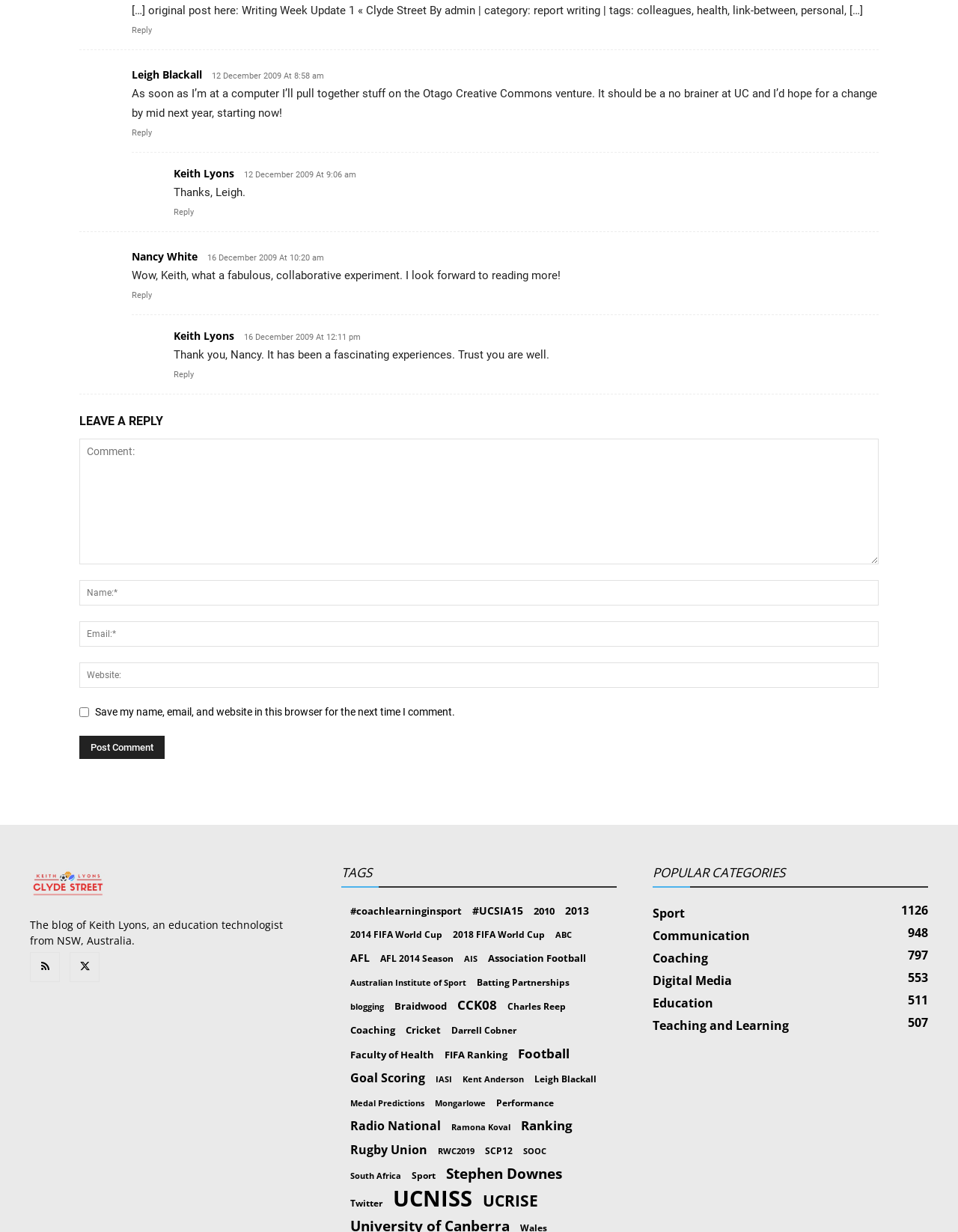How many tags are listed on this webpage?
Please interpret the details in the image and answer the question thoroughly.

I counted the number of 'link' elements under the 'heading' element [207] with the text 'TAGS'. There are 31 'link' elements, each representing a tag.